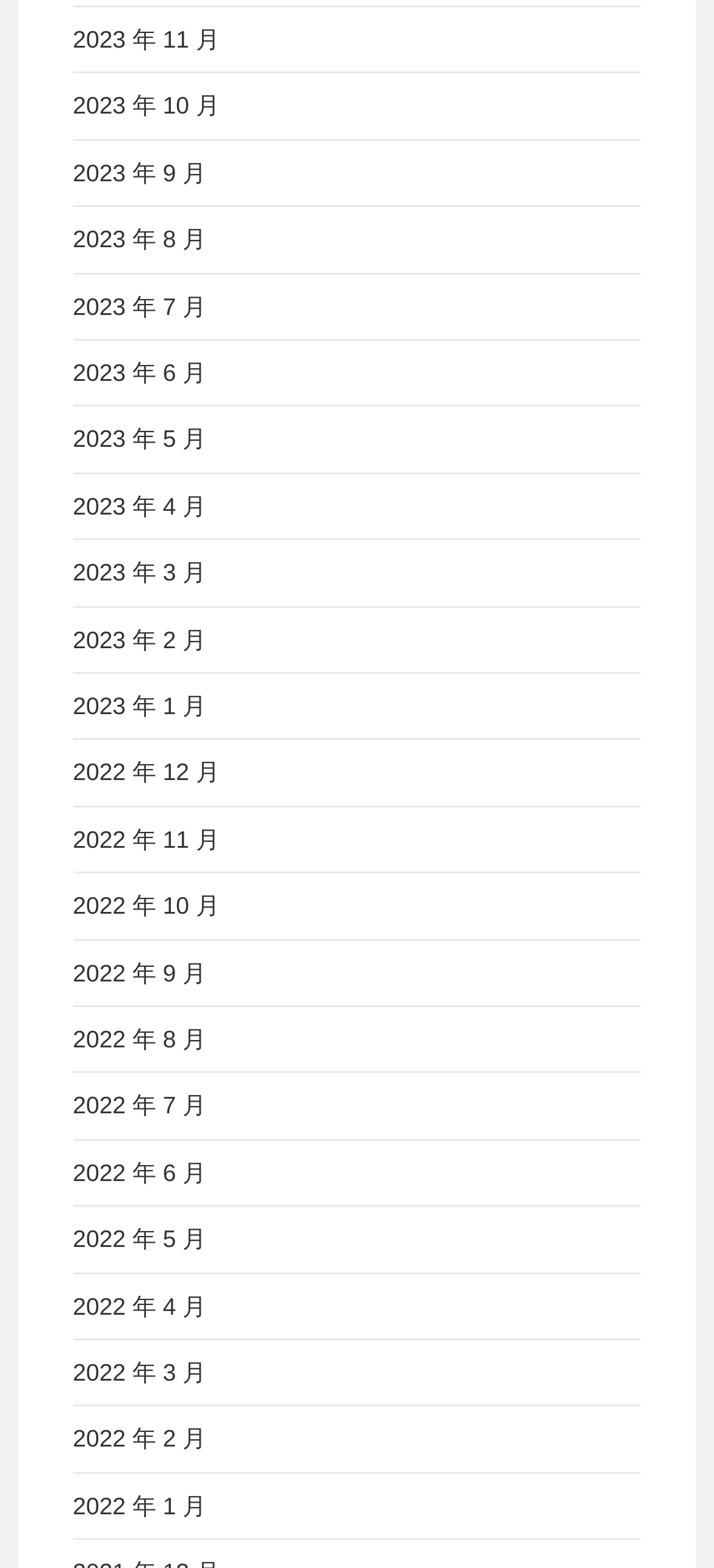Can you identify the bounding box coordinates of the clickable region needed to carry out this instruction: 'view 2022 年 1 月'? The coordinates should be four float numbers within the range of 0 to 1, stated as [left, top, right, bottom].

[0.102, 0.951, 0.289, 0.969]